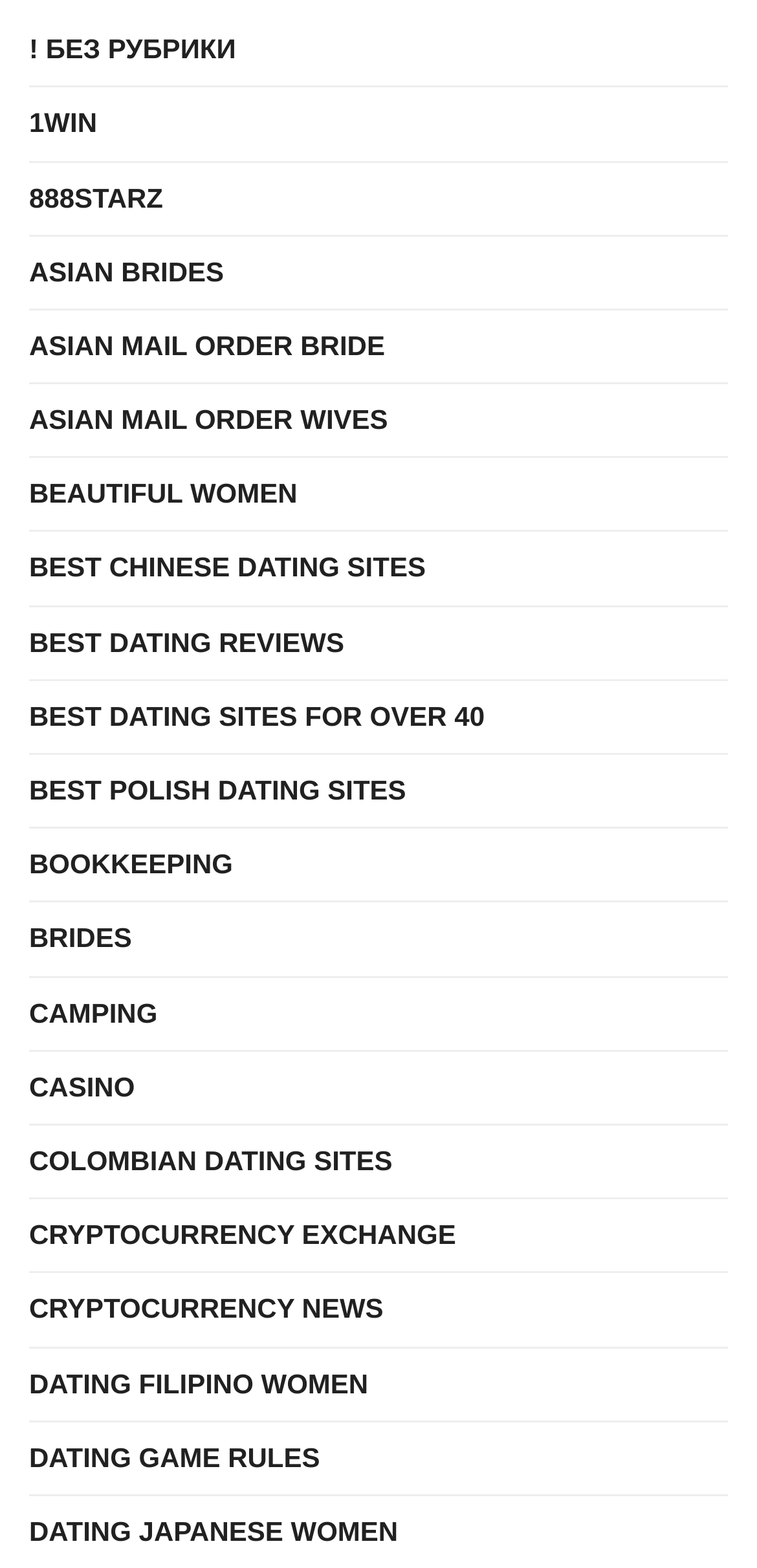How many links are related to dating on the webpage?
Answer the question with a single word or phrase derived from the image.

At least 7